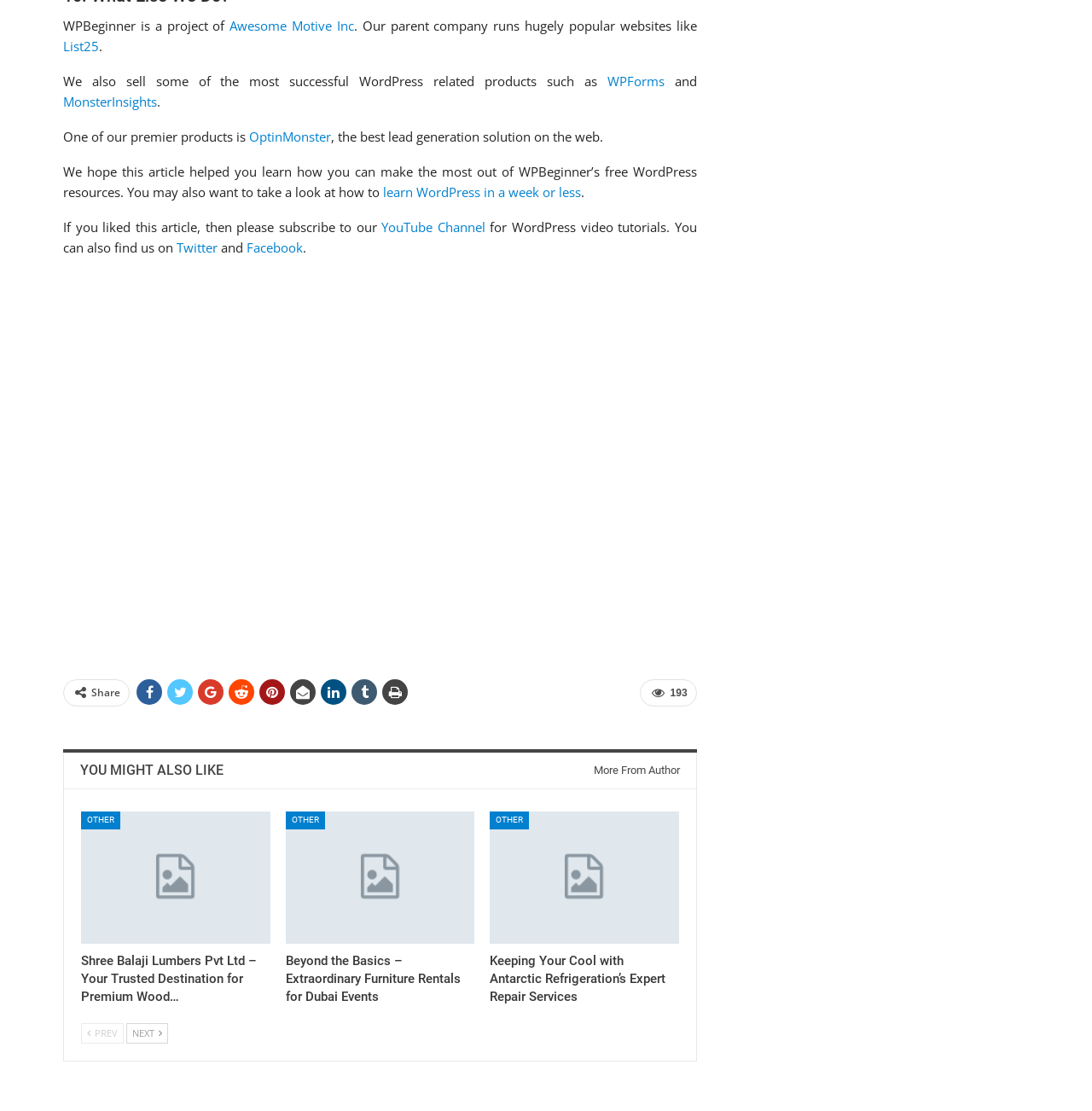Find the bounding box coordinates for the element that must be clicked to complete the instruction: "Learn WordPress in a week or less". The coordinates should be four float numbers between 0 and 1, indicated as [left, top, right, bottom].

[0.351, 0.165, 0.532, 0.18]